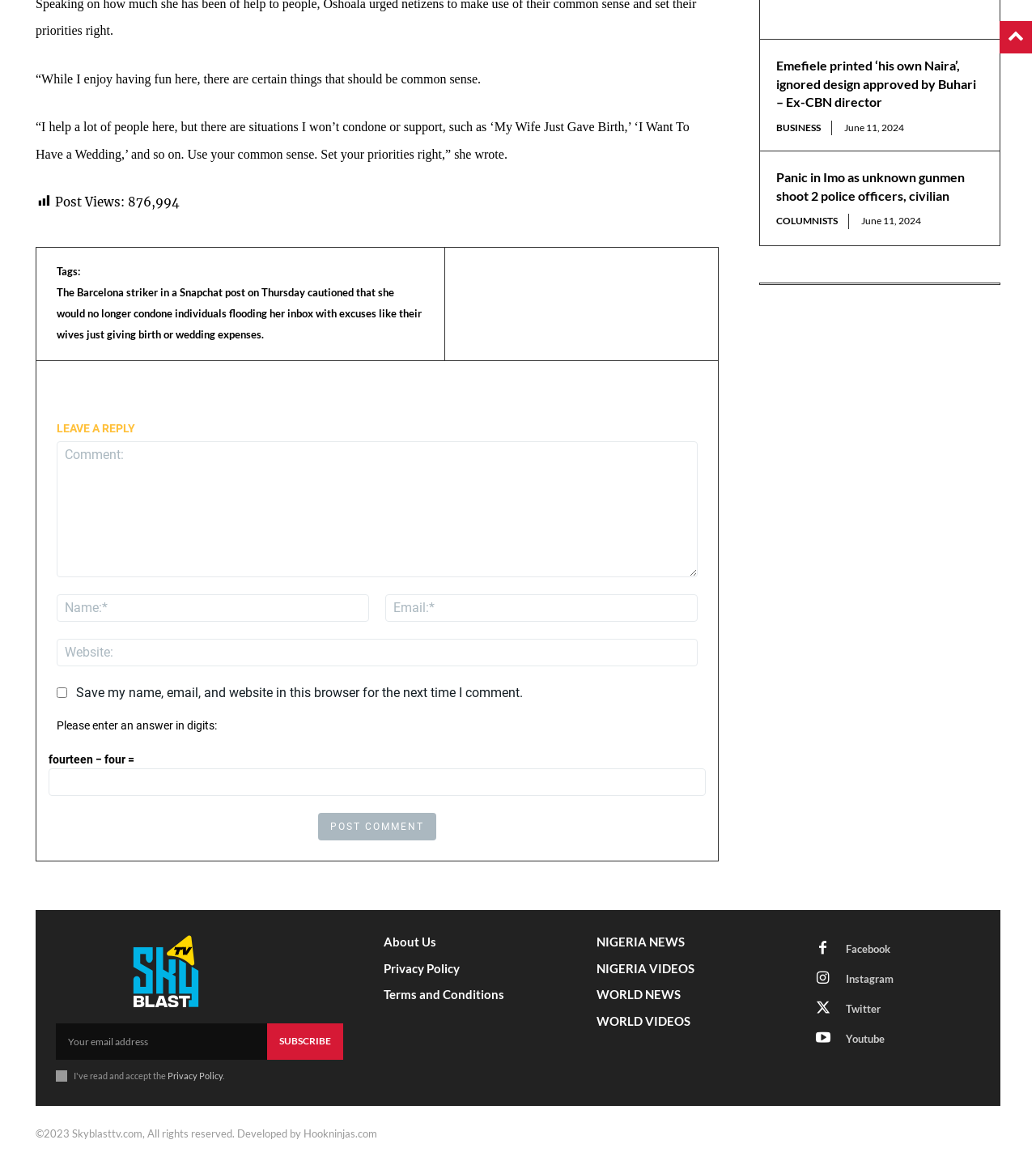Locate the bounding box of the UI element described in the following text: "About Us".

[0.371, 0.805, 0.536, 0.819]